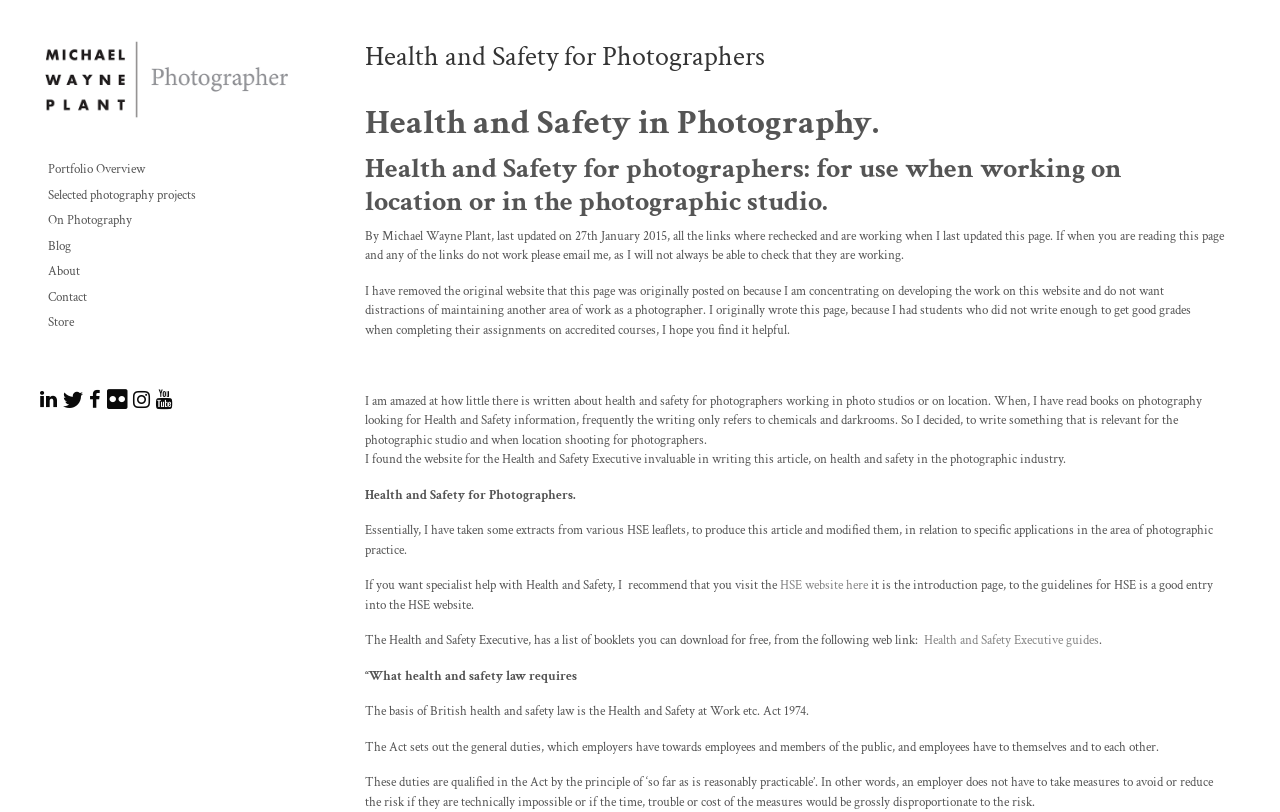Please identify the bounding box coordinates for the region that you need to click to follow this instruction: "Explore Selected photography projects".

[0.031, 0.225, 0.242, 0.256]